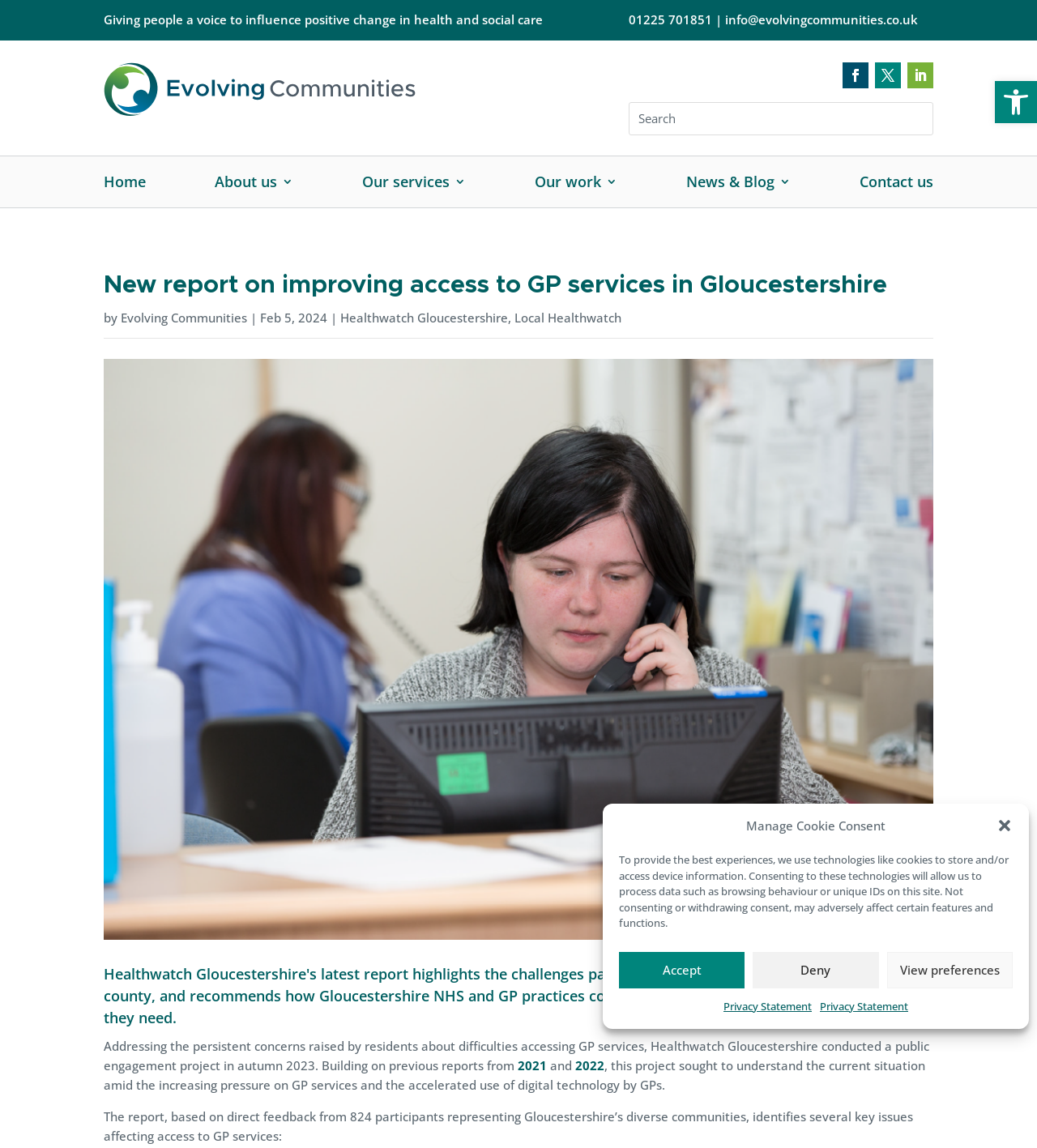Determine the heading of the webpage and extract its text content.

New report on improving access to GP services in Gloucestershire